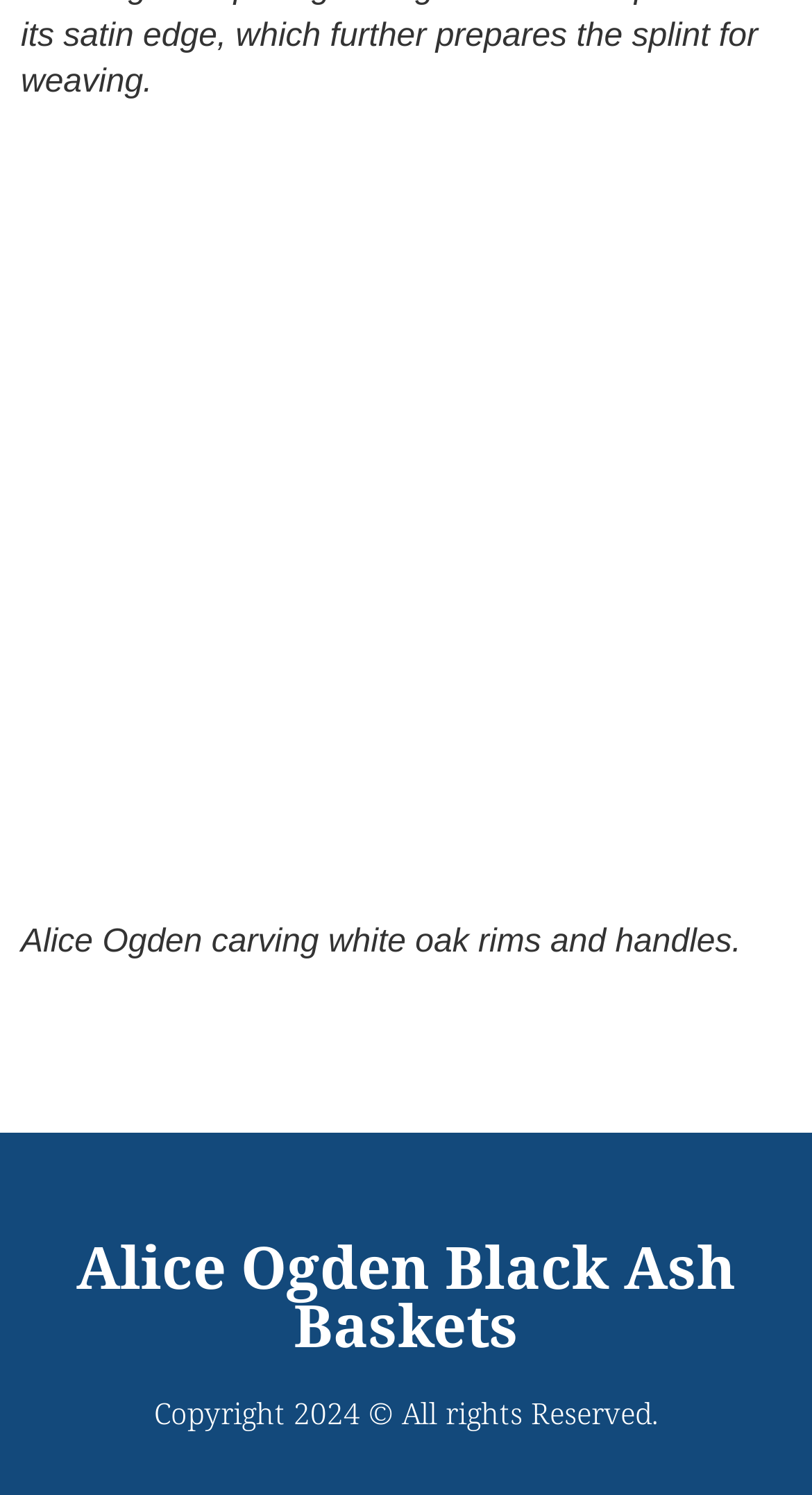Give a one-word or one-phrase response to the question: 
What is the name of the person carving white oak rims and handles?

Alice Ogden